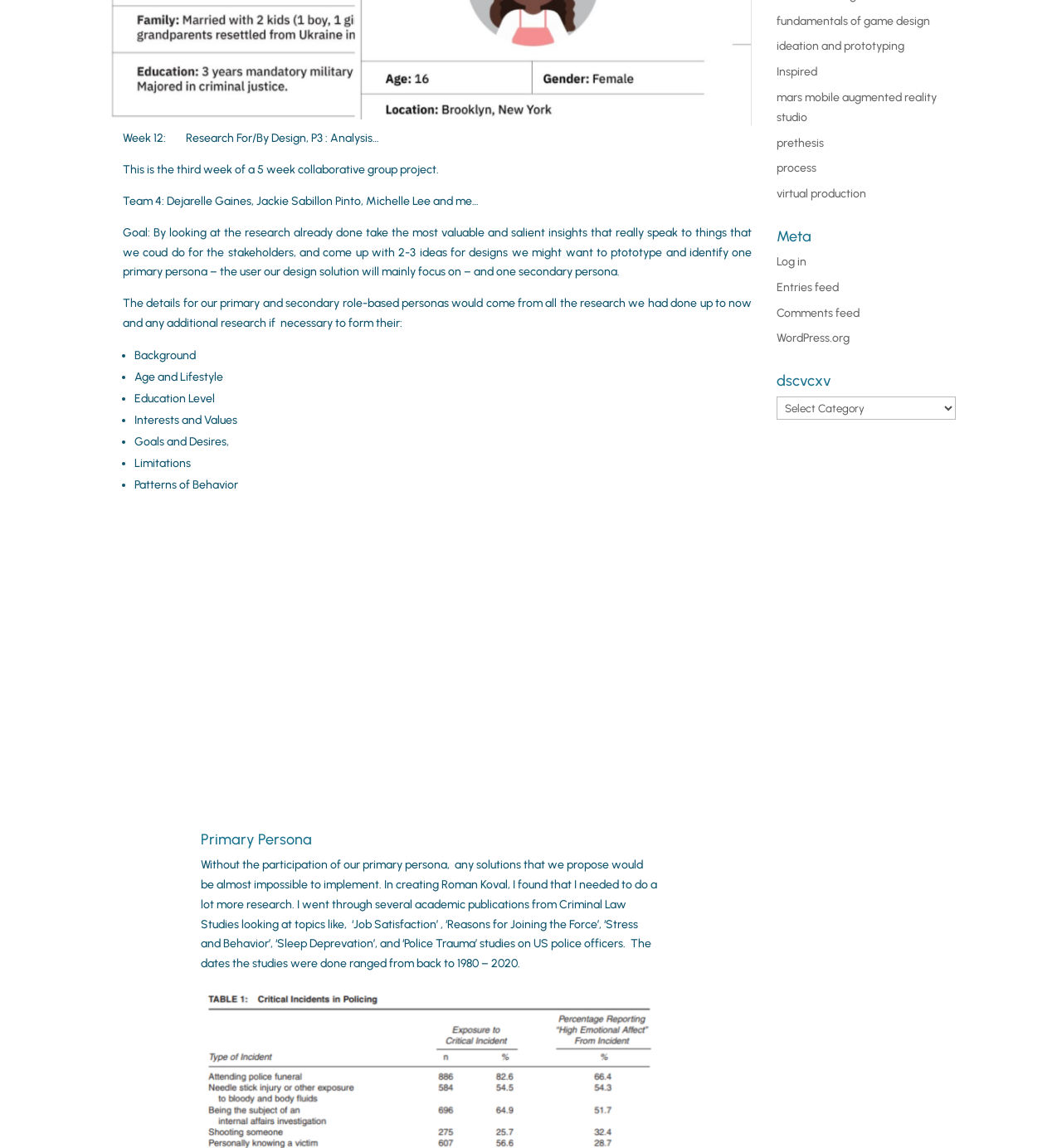Find the bounding box coordinates corresponding to the UI element with the description: "ideation and prototyping". The coordinates should be formatted as [left, top, right, bottom], with values as floats between 0 and 1.

[0.731, 0.034, 0.852, 0.047]